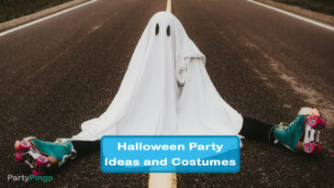What is the person wearing on their feet?
Your answer should be a single word or phrase derived from the screenshot.

Roller skates